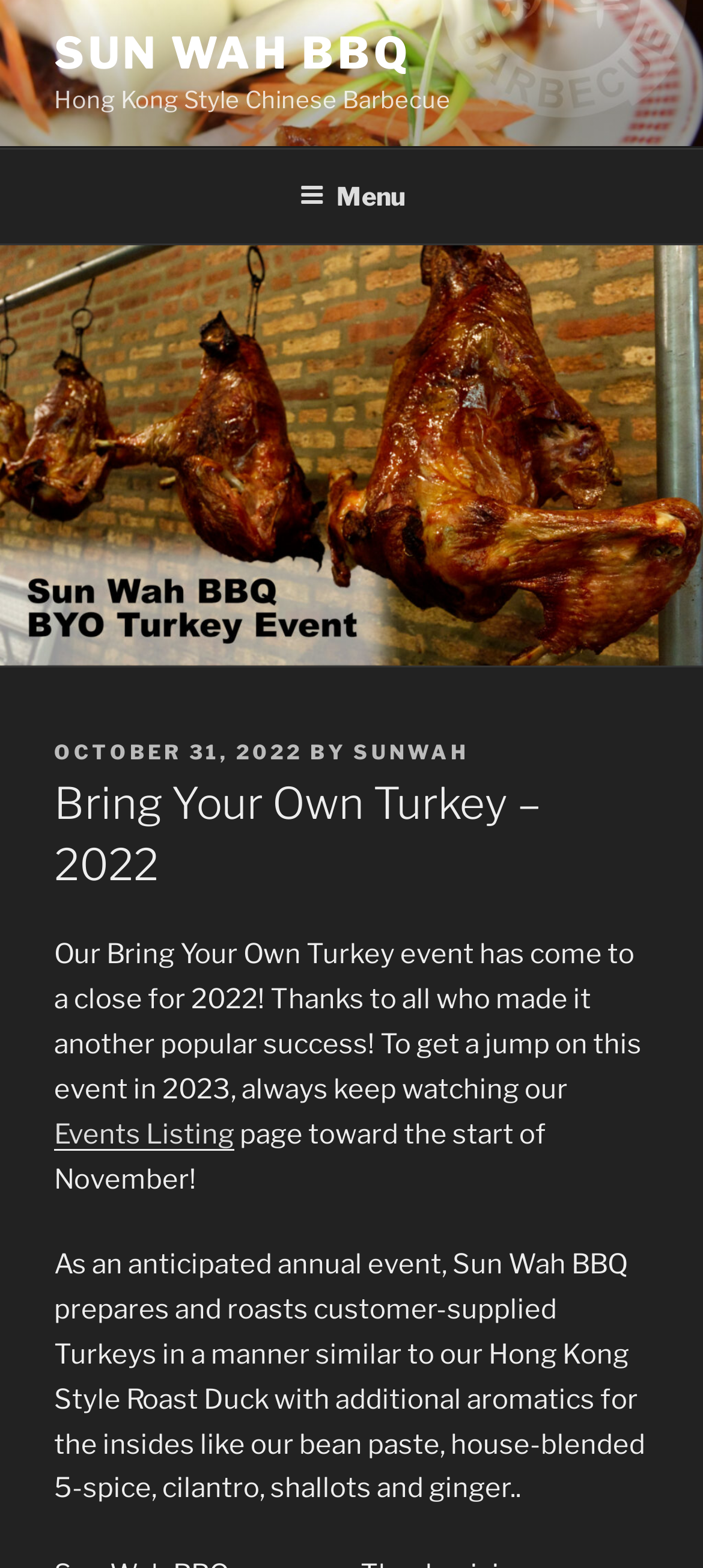What is the name of the BBQ restaurant?
Please provide a single word or phrase as the answer based on the screenshot.

Sun Wah BBQ